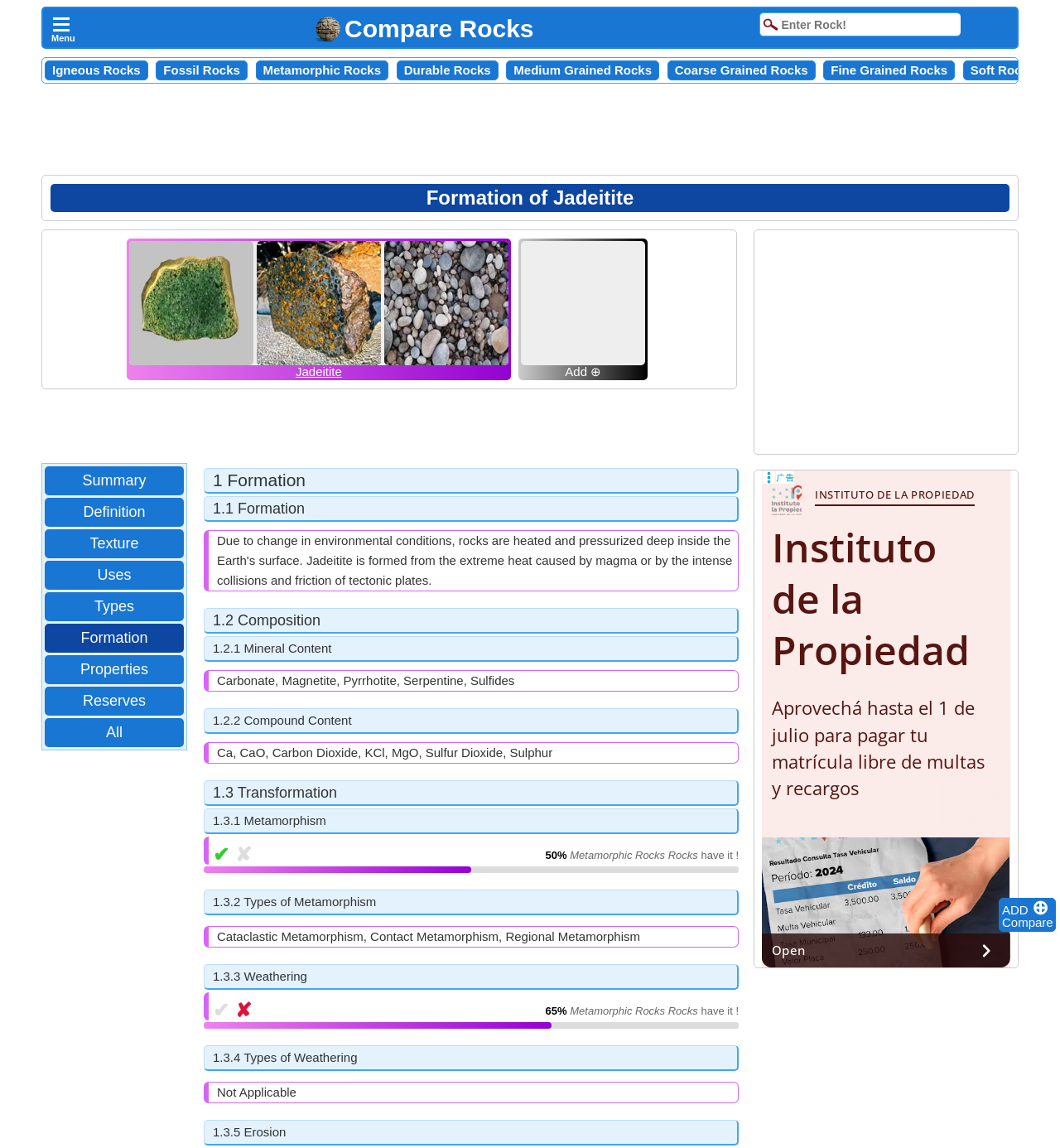Respond to the question below with a single word or phrase:
What percentage of Metamorphic Rocks have a certain property?

50% and 65%